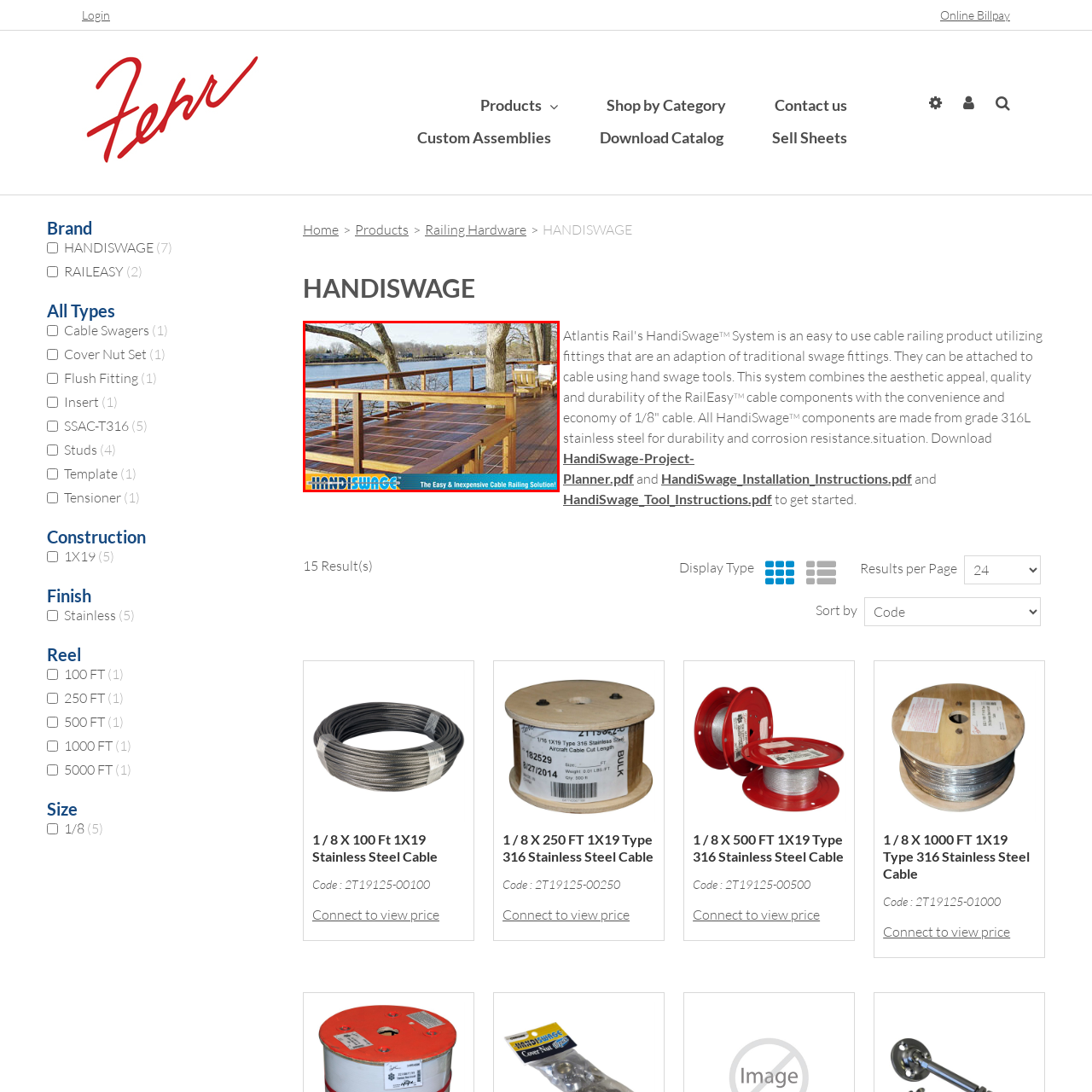Focus on the image encased in the red box and respond to the question with a single word or phrase:
What is the setting of the outdoor deck?

Waterfront